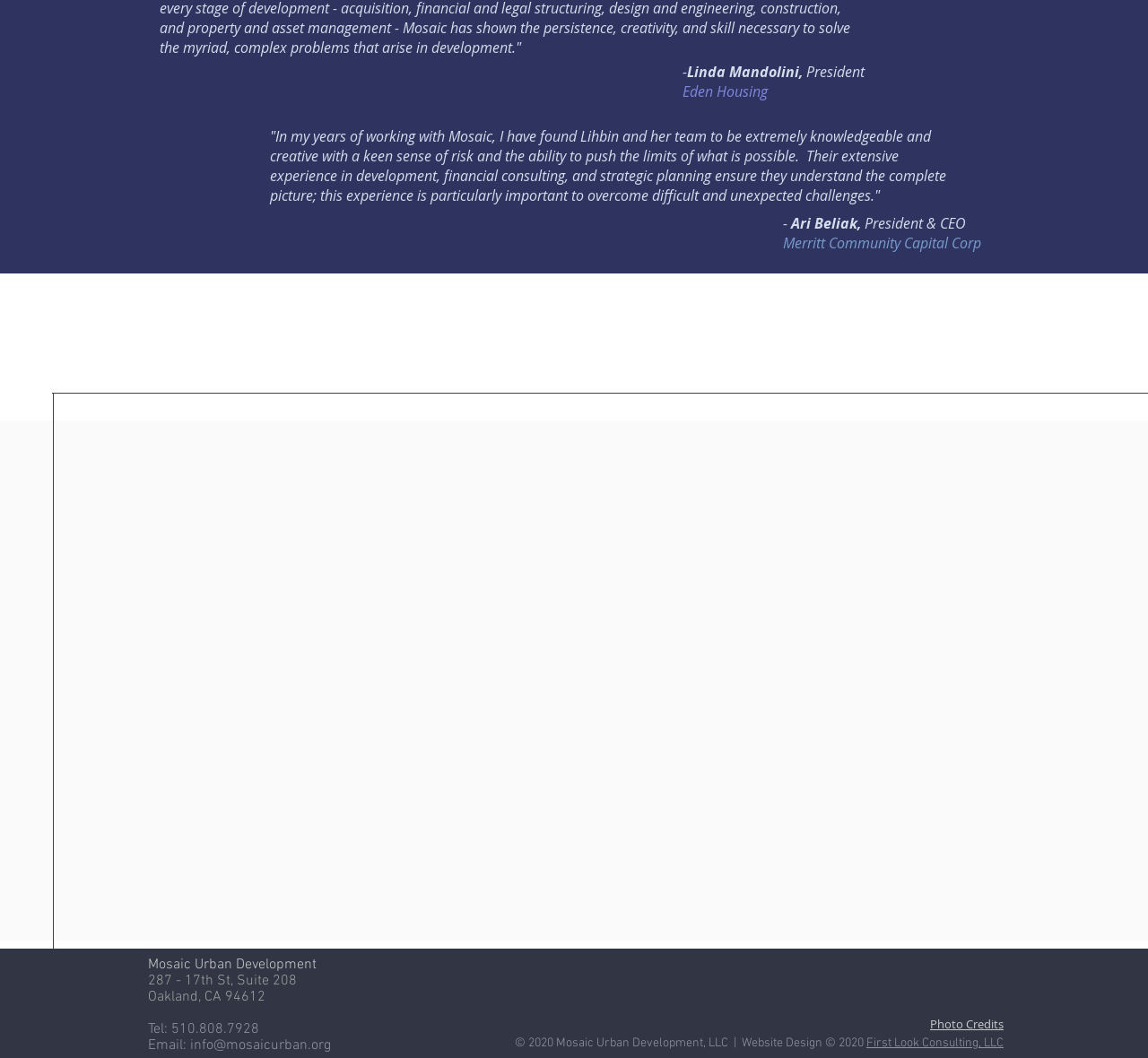Answer the question below with a single word or a brief phrase: 
Who is the President of Eden Housing?

Linda Mandolini